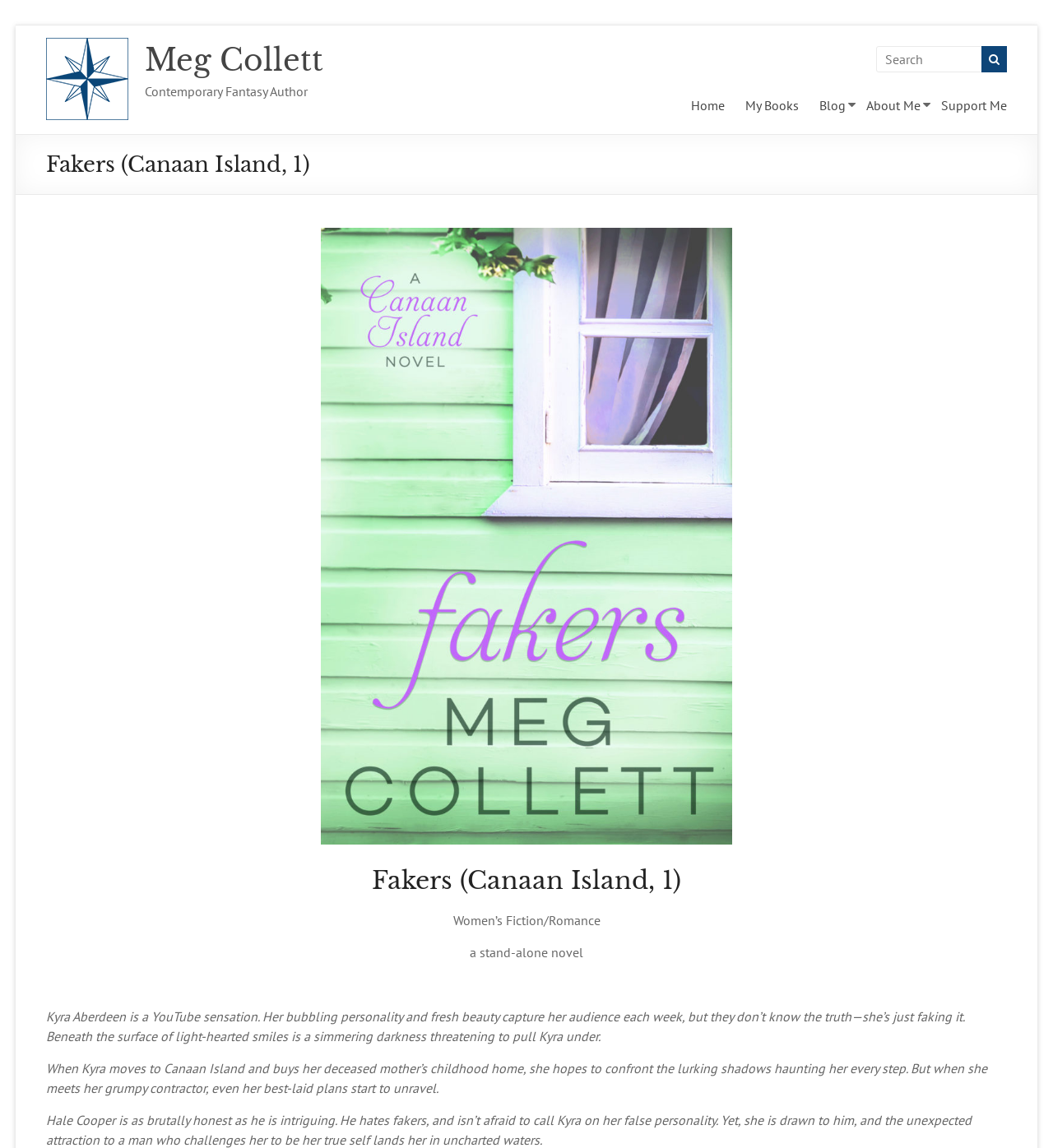Extract the bounding box coordinates of the UI element described: "Blog". Provide the coordinates in the format [left, top, right, bottom] with values ranging from 0 to 1.

[0.778, 0.081, 0.803, 0.102]